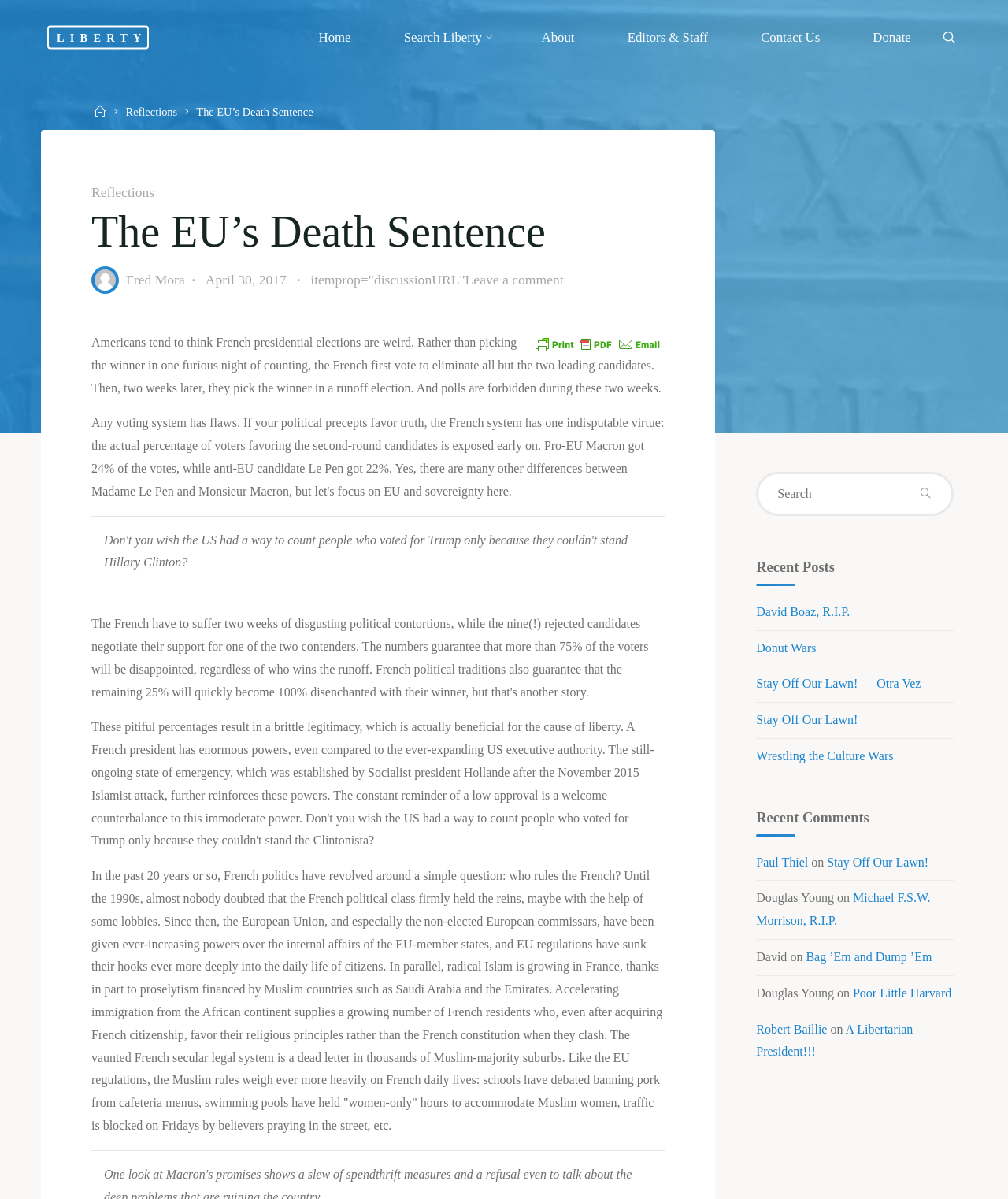Please identify the bounding box coordinates of the element I need to click to follow this instruction: "Read the article 'The EU’s Death Sentence'".

[0.195, 0.088, 0.311, 0.099]